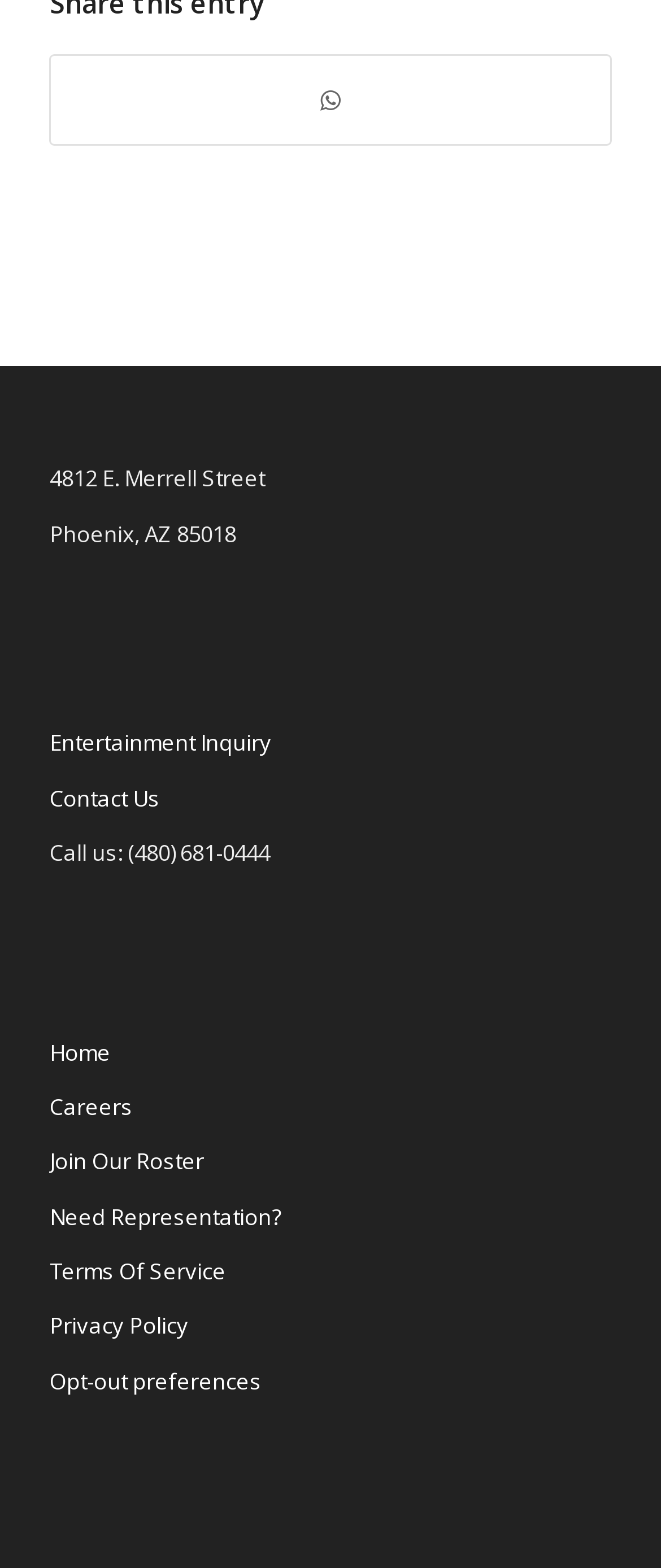What is the phone number to call?
Please provide an in-depth and detailed response to the question.

I found the phone number by looking at the static text element with the bounding box coordinates [0.075, 0.534, 0.408, 0.553], which contains the text 'Call us: (480) 681-0444'.